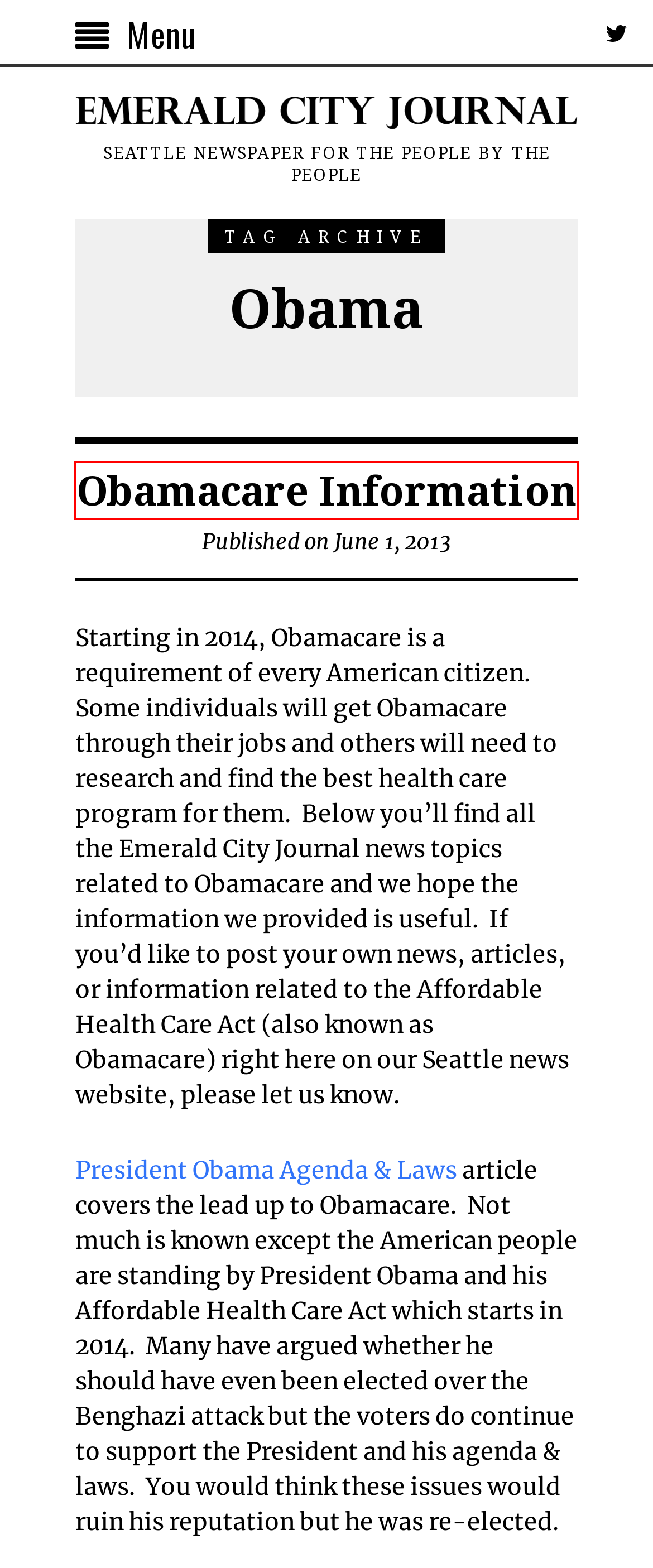You have been given a screenshot of a webpage with a red bounding box around a UI element. Select the most appropriate webpage description for the new webpage that appears after clicking the element within the red bounding box. The choices are:
A. The Major Issue With Healthcare | Emerald City Journal
B. Questions About President Obama's Visit To OSO | Emerald City Journal
C. Seattle Newspaper | Headline News For Independent Thinkers
D. Obama Taking More Of Your Rights! New Gun Laws | Emerald City Journal
E. All About Seattle’s Museum of Pop Culture | Emerald City Journal
F. Superfine Seattle 2023 In Belltown 7/27/23 – 7/30/23 | Emerald City Journal
G. Obamacare Information News | Emerald City Journal
H. President Obama Agenda & Laws | Emerald City Journal

G